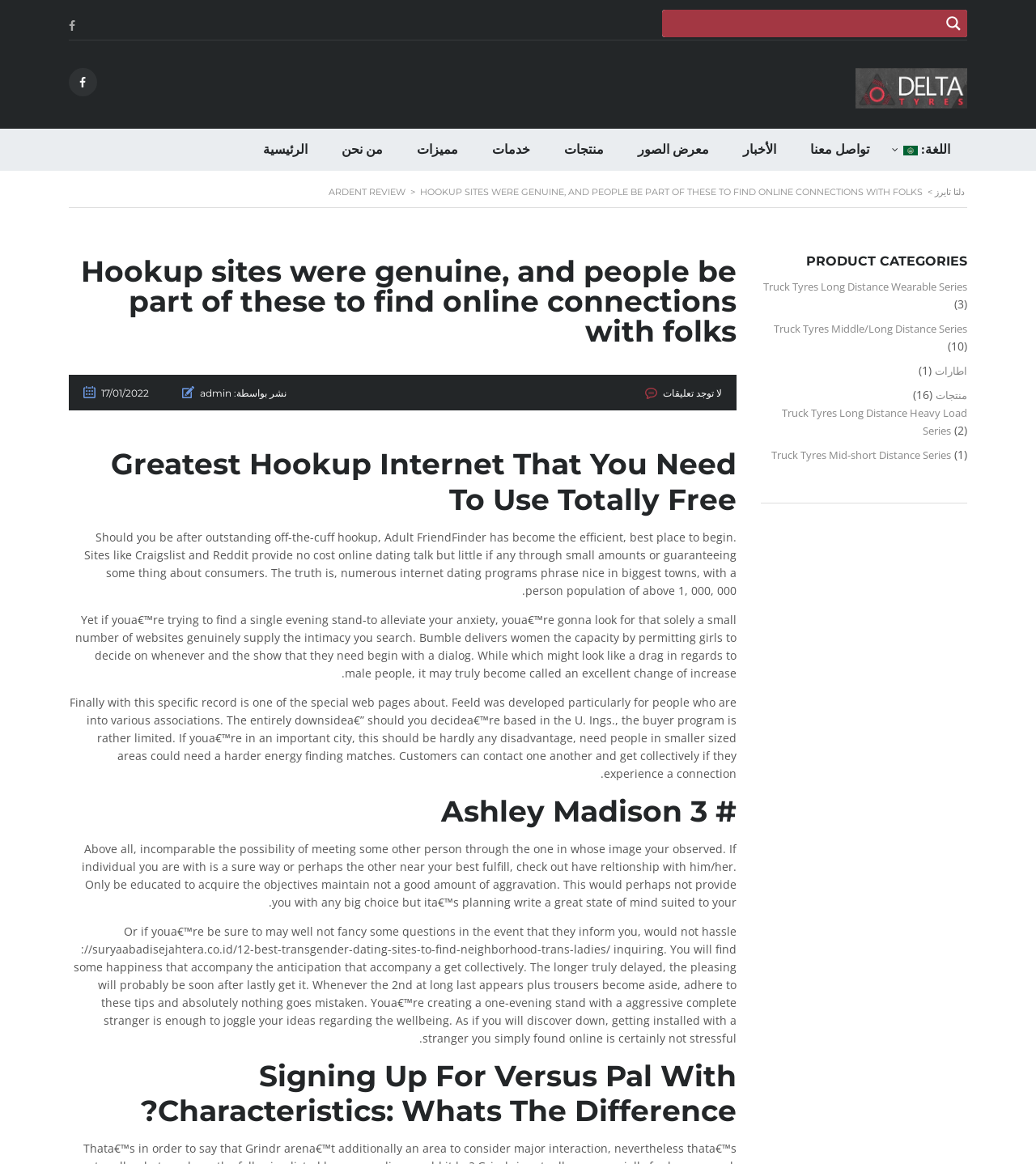Provide a one-word or brief phrase answer to the question:
What is the author of the latest article?

admin